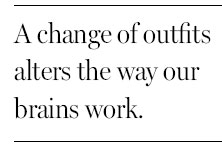What does the text in the image claim?
Using the information from the image, provide a comprehensive answer to the question.

The caption quotes the text in the image as saying 'A change of outfits alters the way our brains work', implying a direct impact of clothing on cognitive processes.